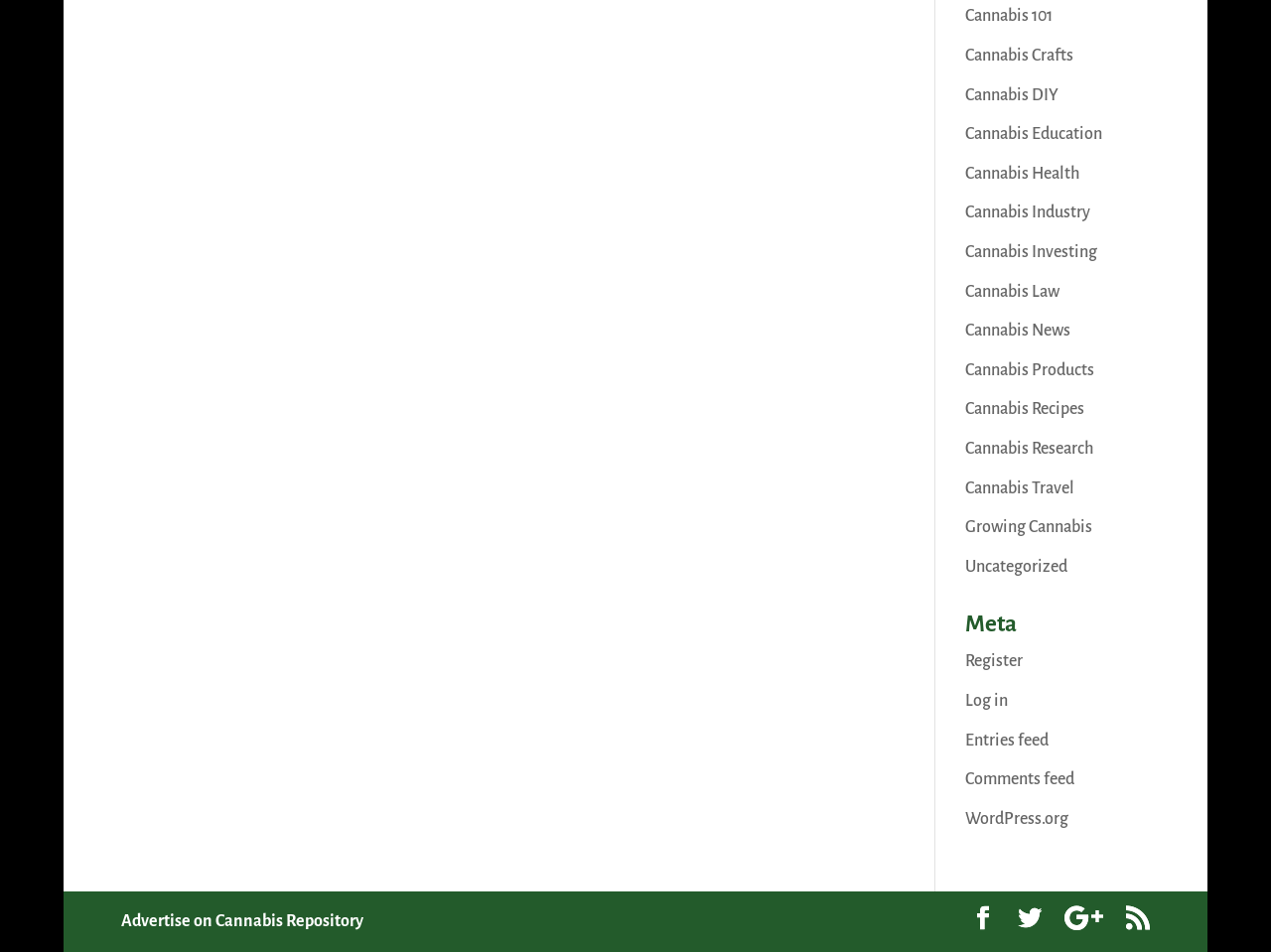Show the bounding box coordinates of the region that should be clicked to follow the instruction: "Click on Cannabis 101."

[0.759, 0.008, 0.828, 0.027]